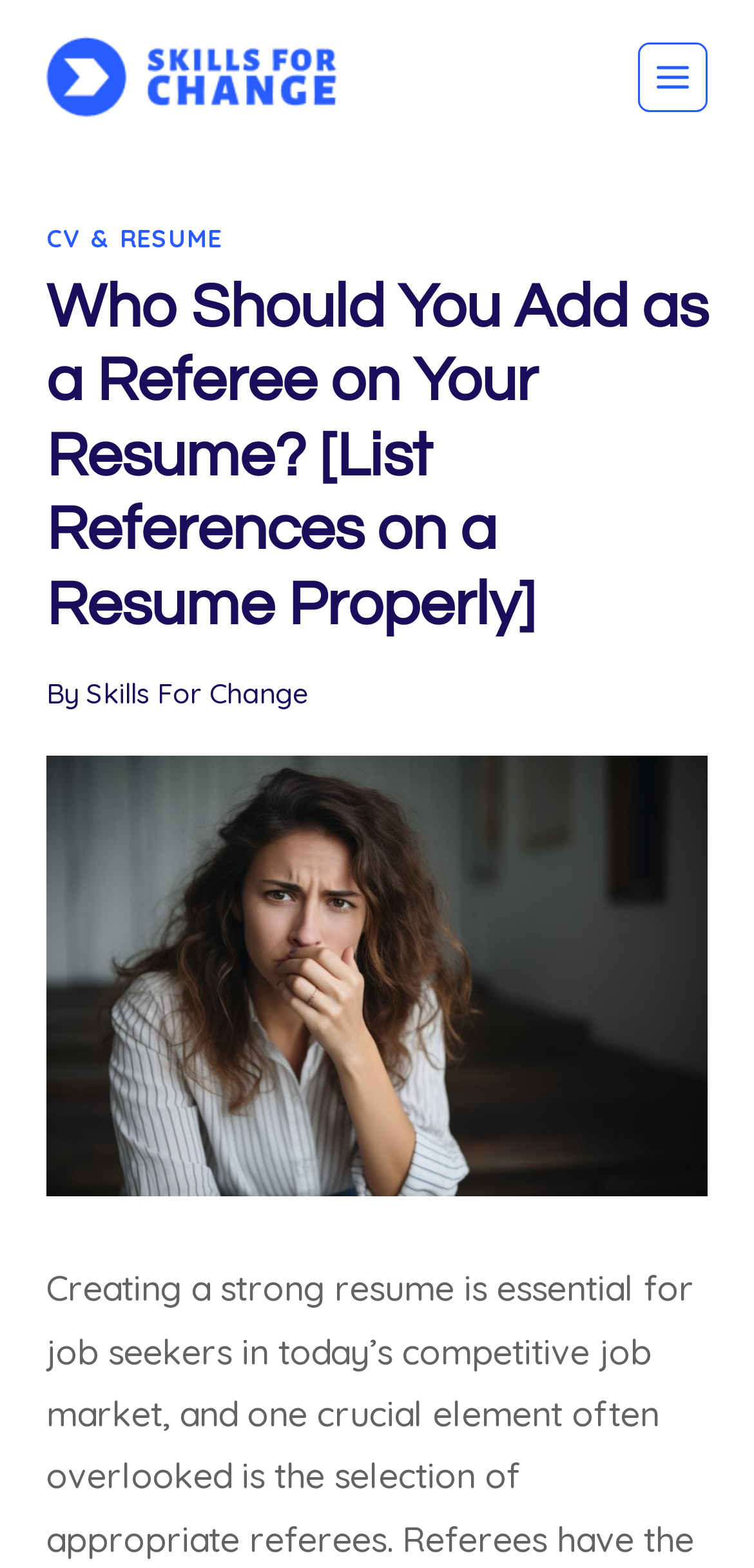Determine the bounding box coordinates of the UI element described by: "CV & Resume".

[0.062, 0.142, 0.295, 0.161]